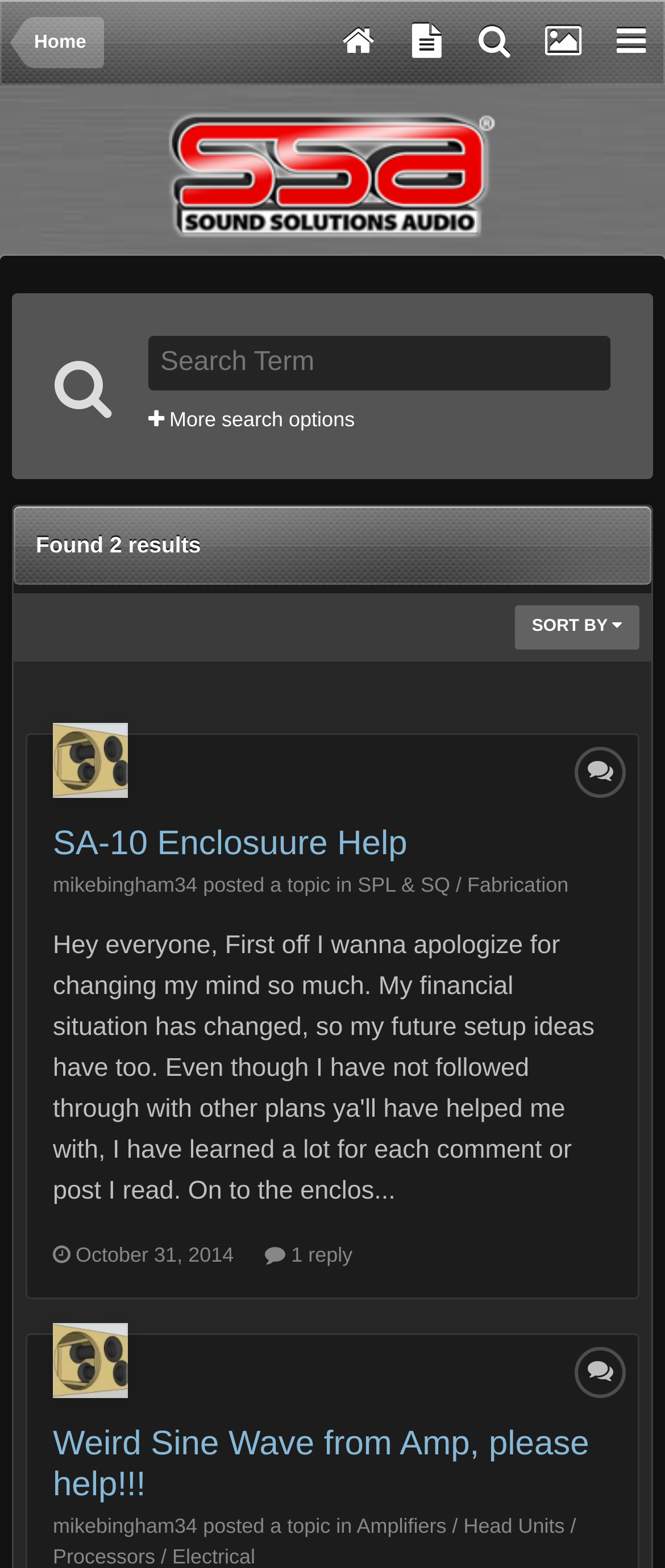Can you determine the bounding box coordinates of the area that needs to be clicked to fulfill the following instruction: "sort search results"?

[0.774, 0.386, 0.962, 0.414]